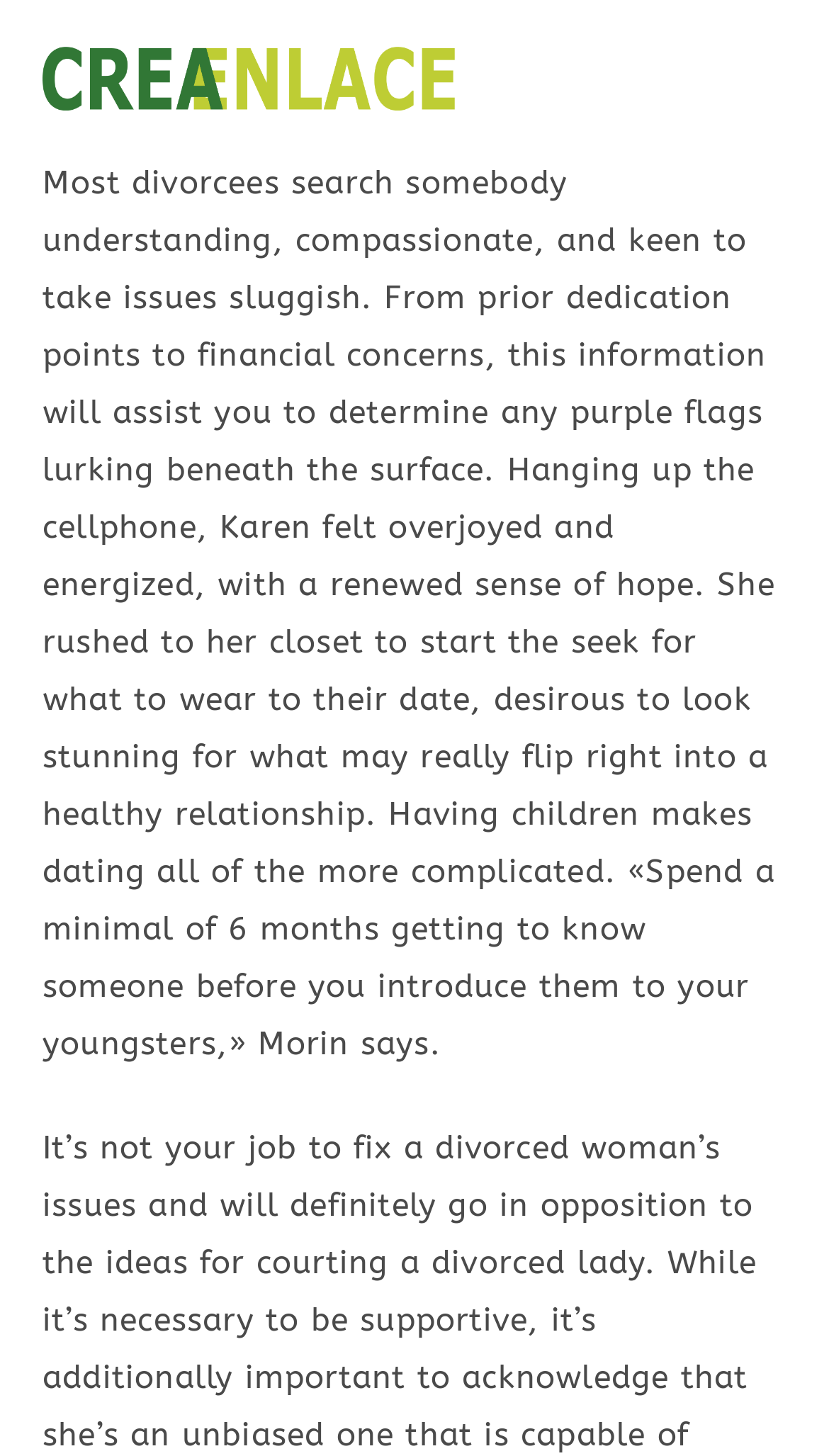Please find the bounding box for the UI element described by: "Menú Cerrar".

[0.764, 0.0, 0.95, 0.108]